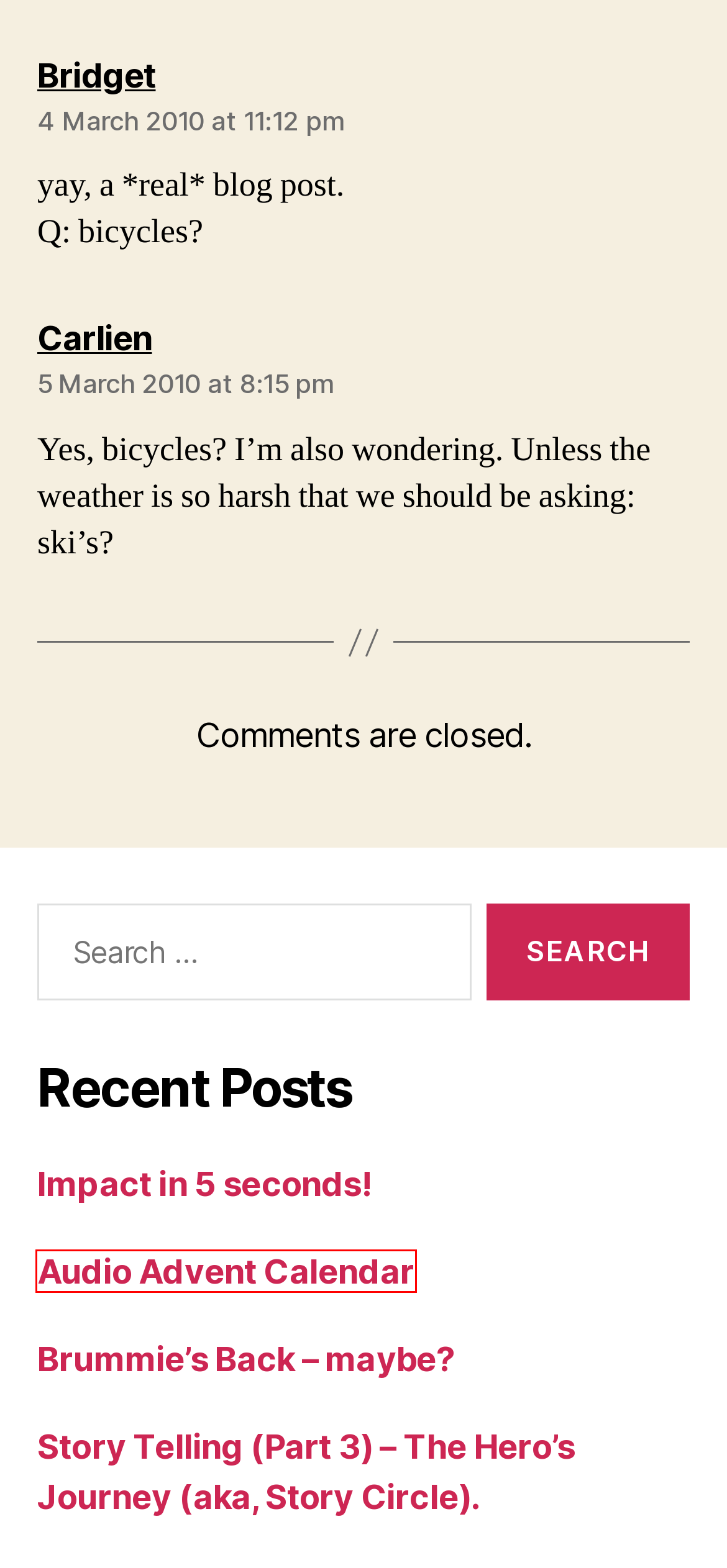Please examine the screenshot provided, which contains a red bounding box around a UI element. Select the webpage description that most accurately describes the new page displayed after clicking the highlighted element. Here are the candidates:
A. Uncategorized – madprof's blog
B. uk – madprof's blog
C. Brummie’s Back – maybe? – madprof's blog
D. @LogosHope – madprof's blog
E. AV – madprof's blog
F. Audio Advent Calendar – madprof's blog
G. Impact in 5 seconds! – madprof's blog
H. Story Telling (Part 3) – The Hero’s Journey (aka, Story Circle). – madprof's blog

F